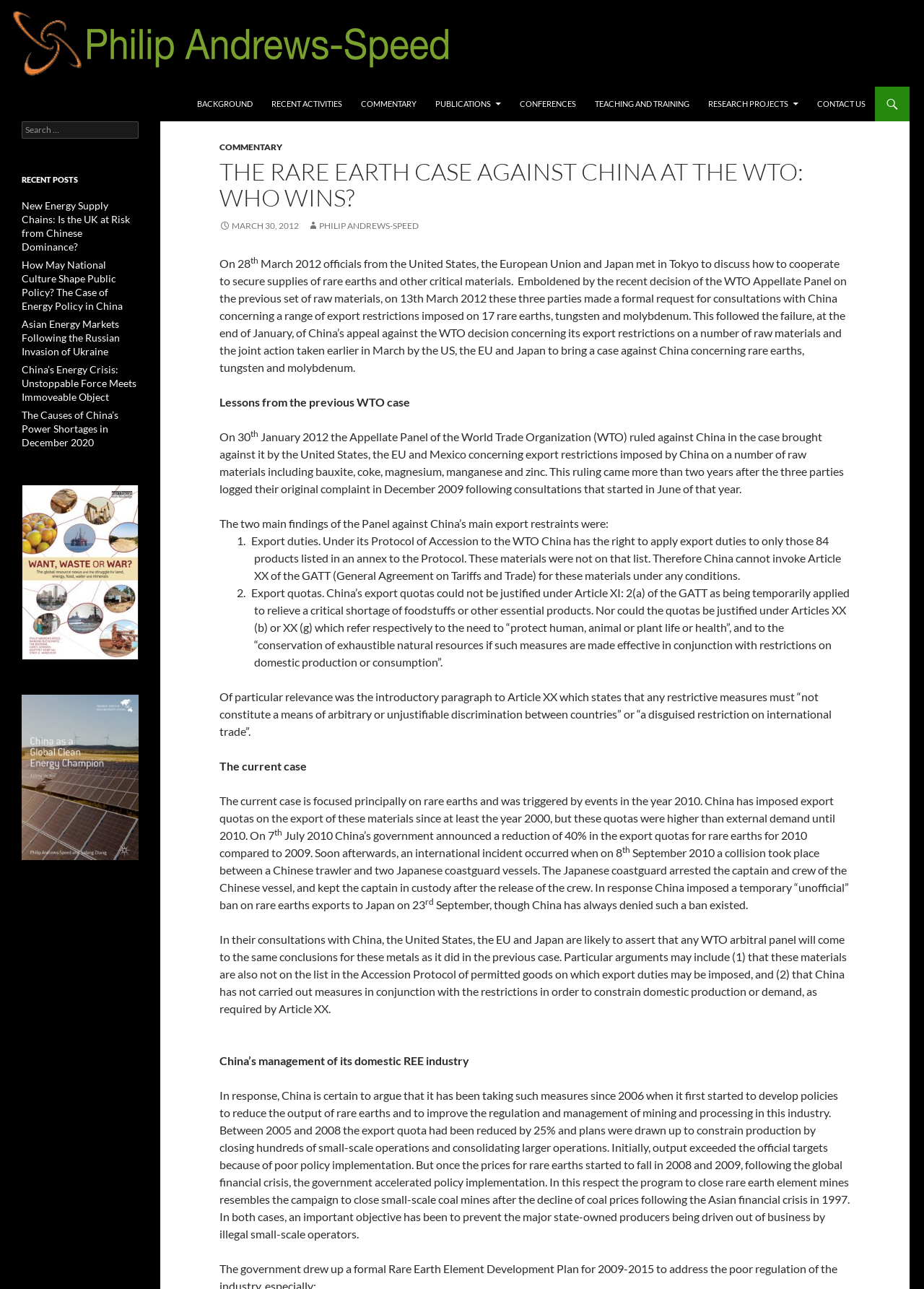Find the bounding box coordinates corresponding to the UI element with the description: "March 30, 2012". The coordinates should be formatted as [left, top, right, bottom], with values as floats between 0 and 1.

[0.238, 0.171, 0.323, 0.179]